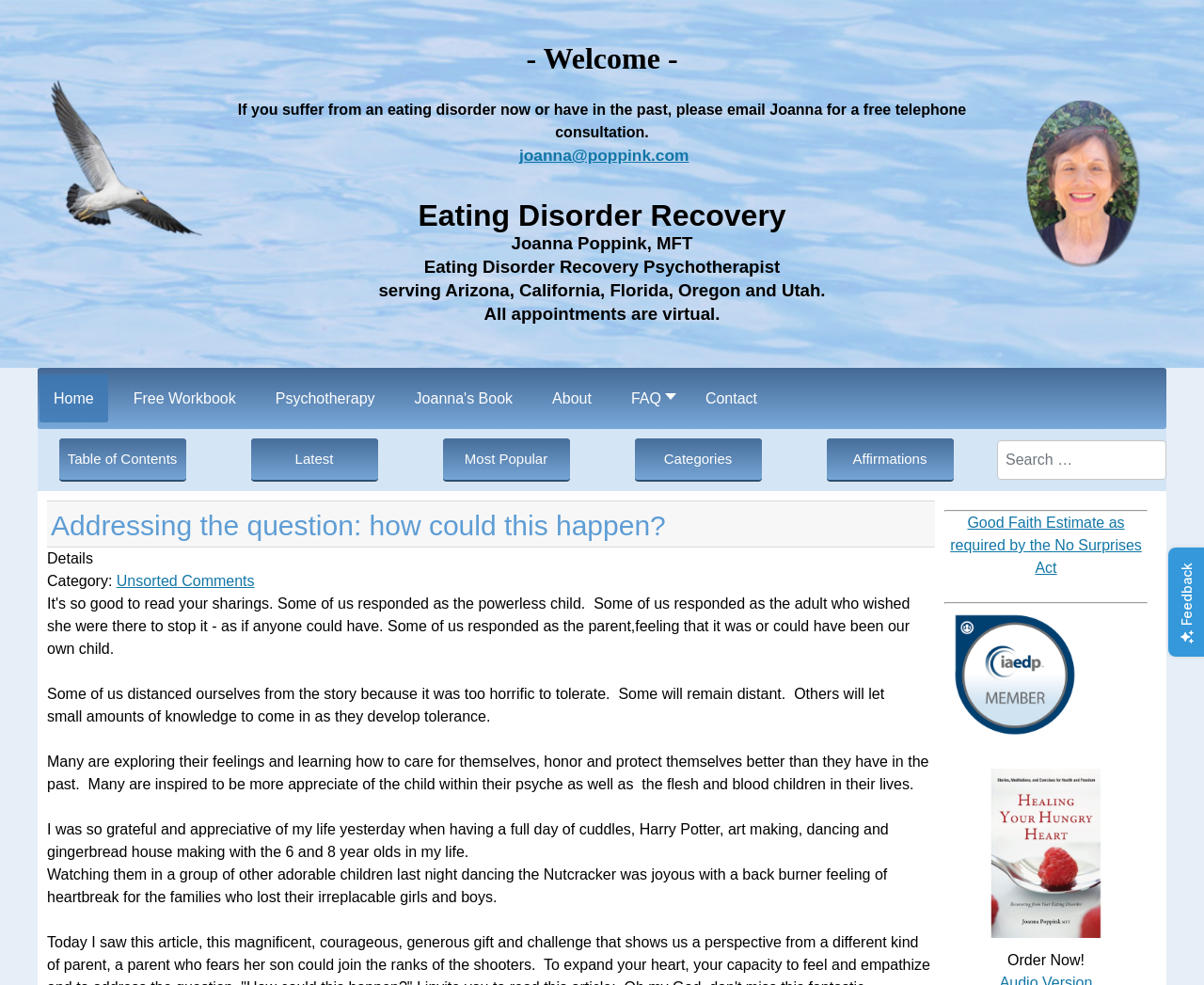What is the purpose of the search bar?
Based on the image, provide a one-word or brief-phrase response.

To search the website